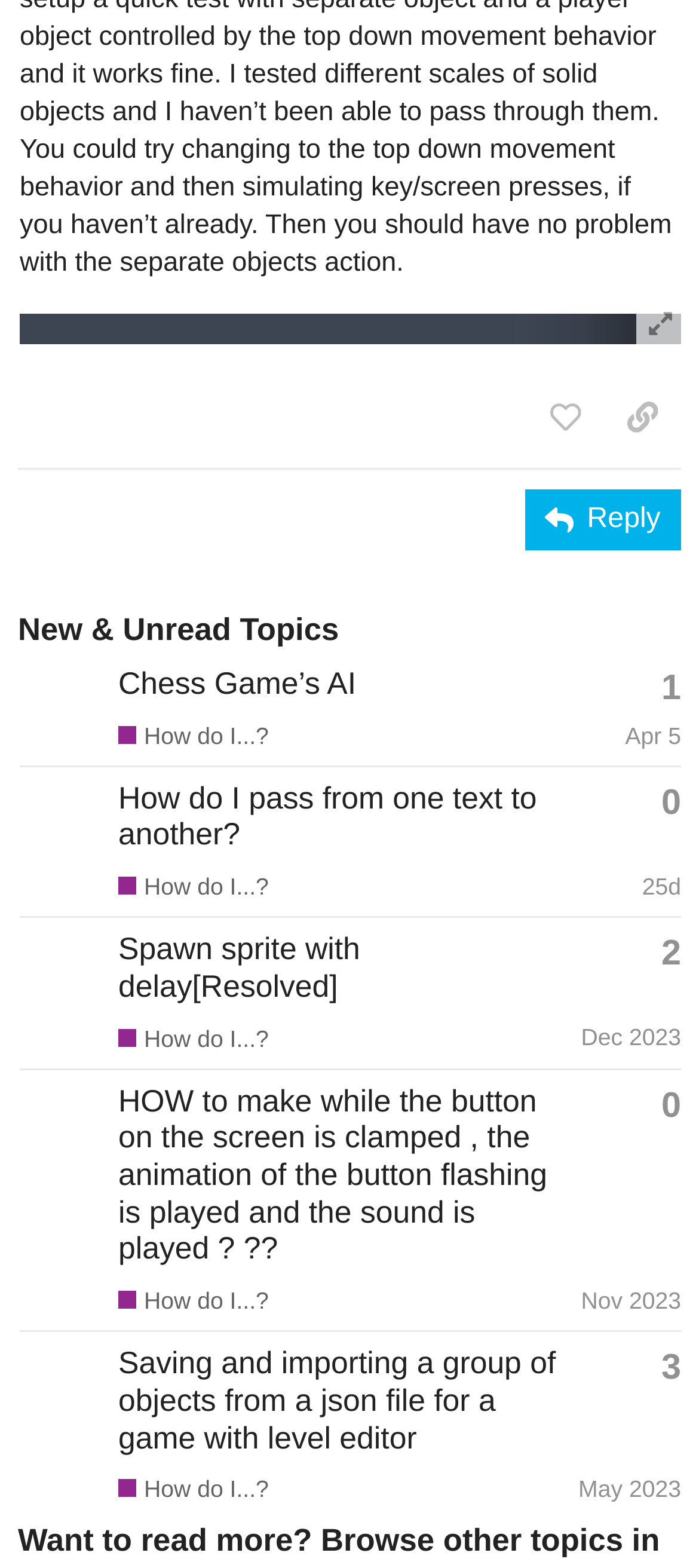Provide the bounding box coordinates of the HTML element described by the text: "Nov 2023". The coordinates should be in the format [left, top, right, bottom] with values between 0 and 1.

[0.831, 0.82, 0.974, 0.837]